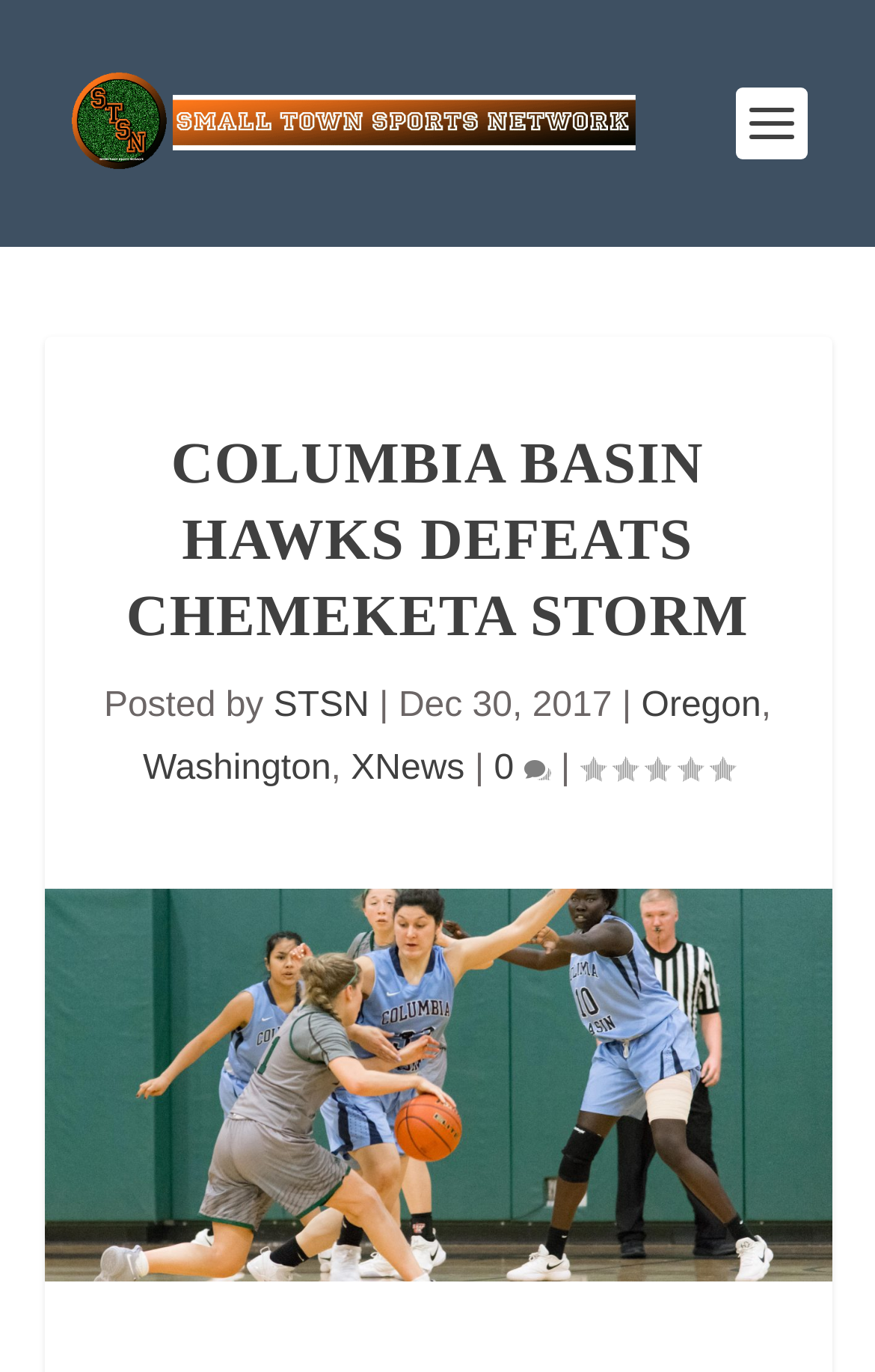Identify the bounding box of the UI component described as: "STSN".

[0.313, 0.501, 0.422, 0.529]